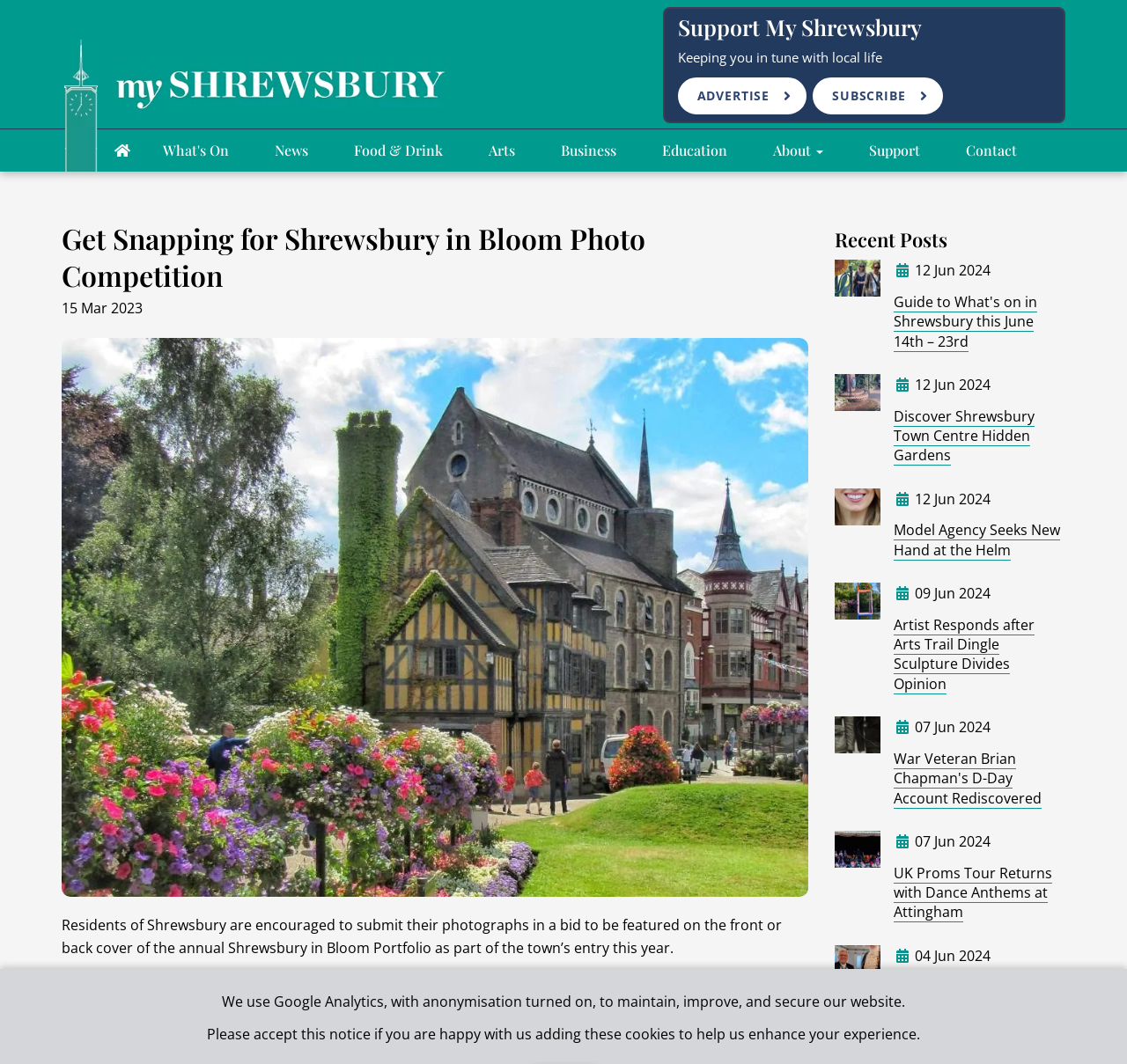Please determine the bounding box coordinates for the UI element described here. Use the format (top-left x, top-left y, bottom-right x, bottom-right y) with values bounded between 0 and 1: Food & Drink

[0.314, 0.124, 0.393, 0.161]